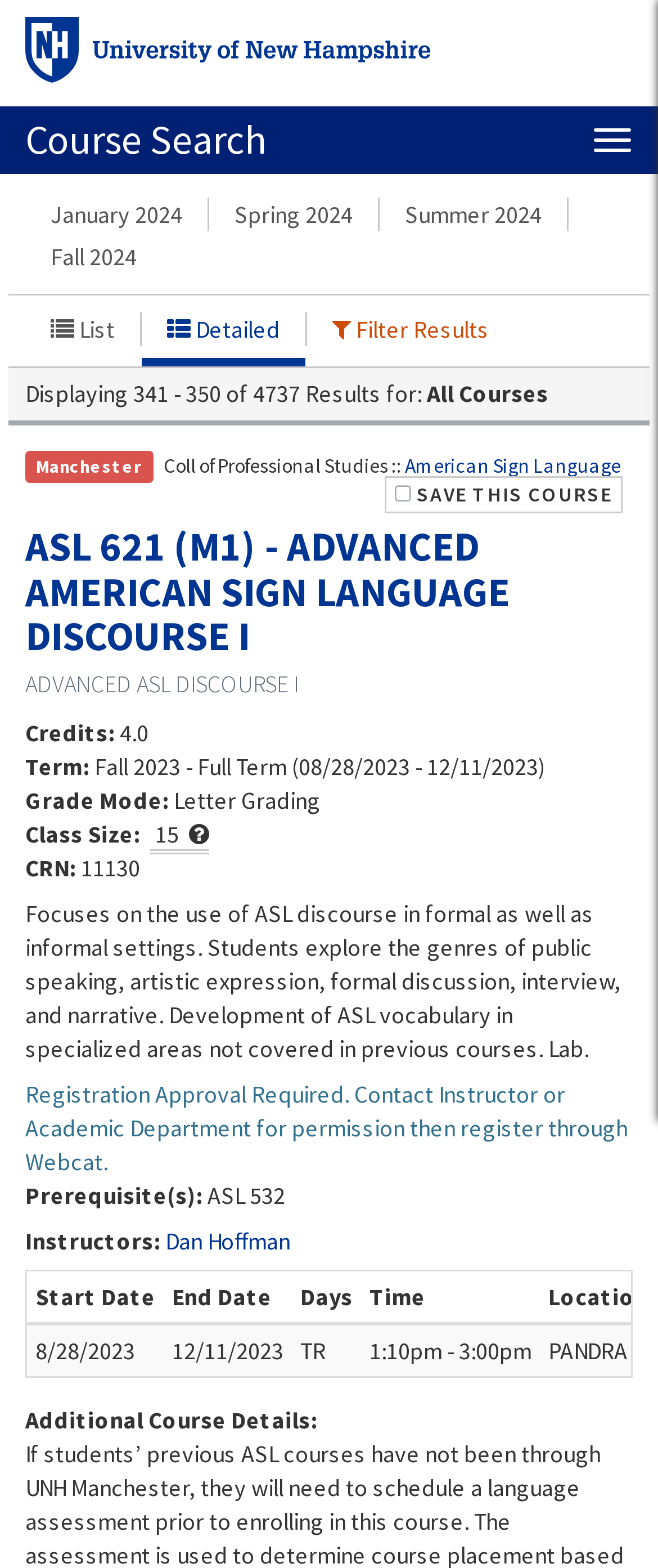Identify the bounding box for the UI element described as: "Dan Hoffman". The coordinates should be four float numbers between 0 and 1, i.e., [left, top, right, bottom].

[0.251, 0.781, 0.441, 0.801]